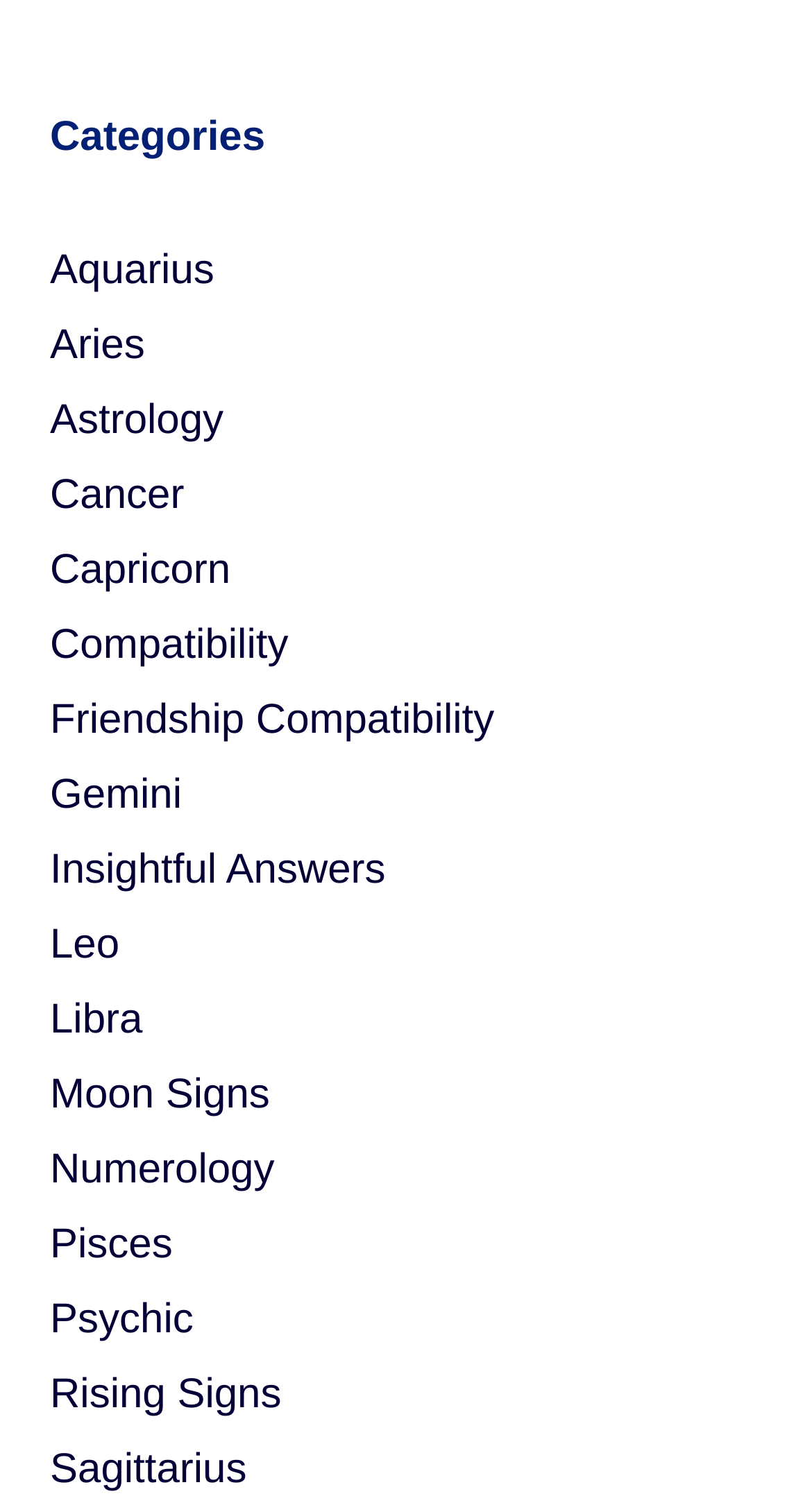Identify the bounding box coordinates for the UI element described as: "Leo".

[0.062, 0.61, 0.147, 0.64]